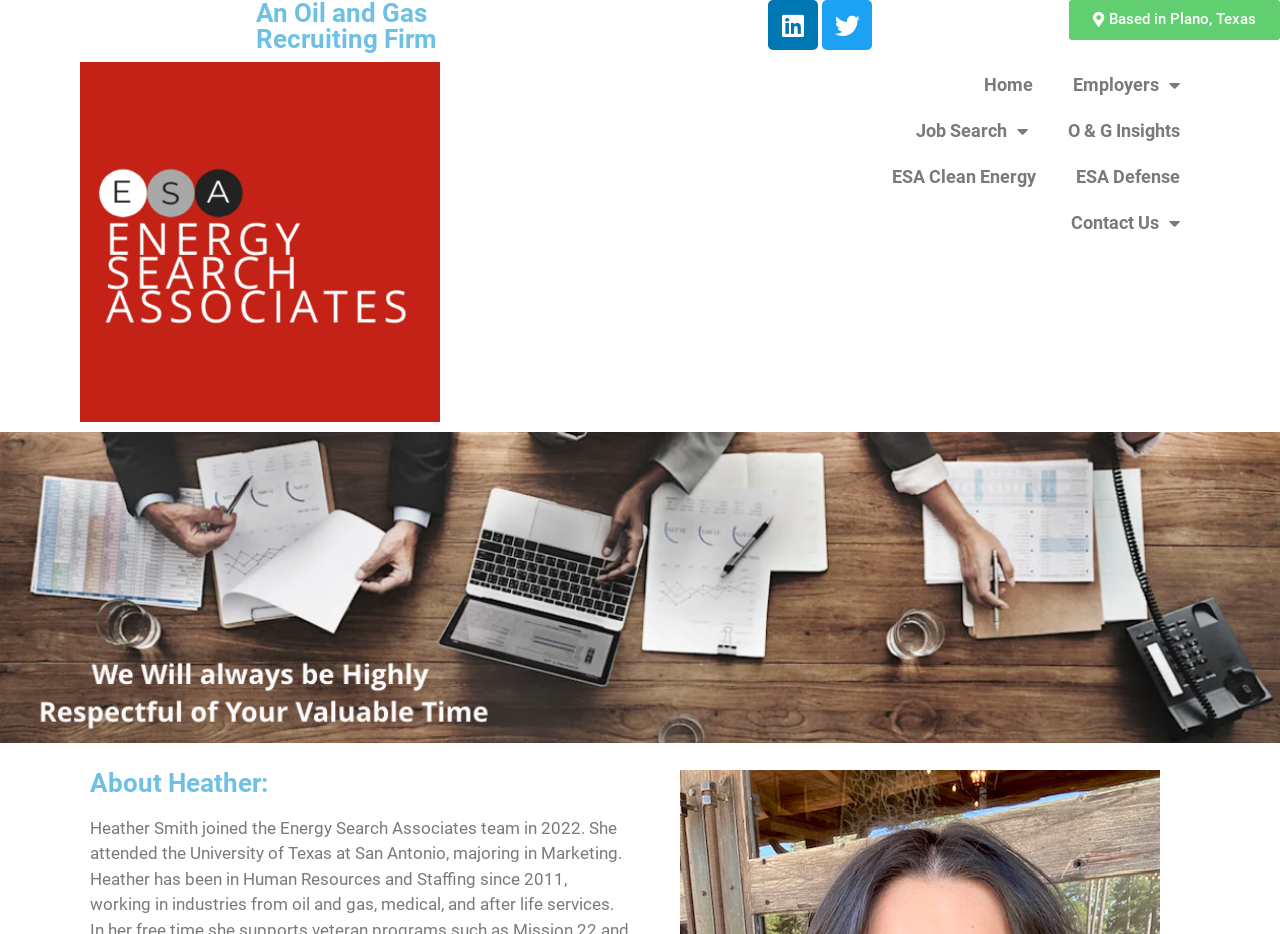Please locate the bounding box coordinates for the element that should be clicked to achieve the following instruction: "Contact Us". Ensure the coordinates are given as four float numbers between 0 and 1, i.e., [left, top, right, bottom].

[0.821, 0.214, 0.937, 0.263]